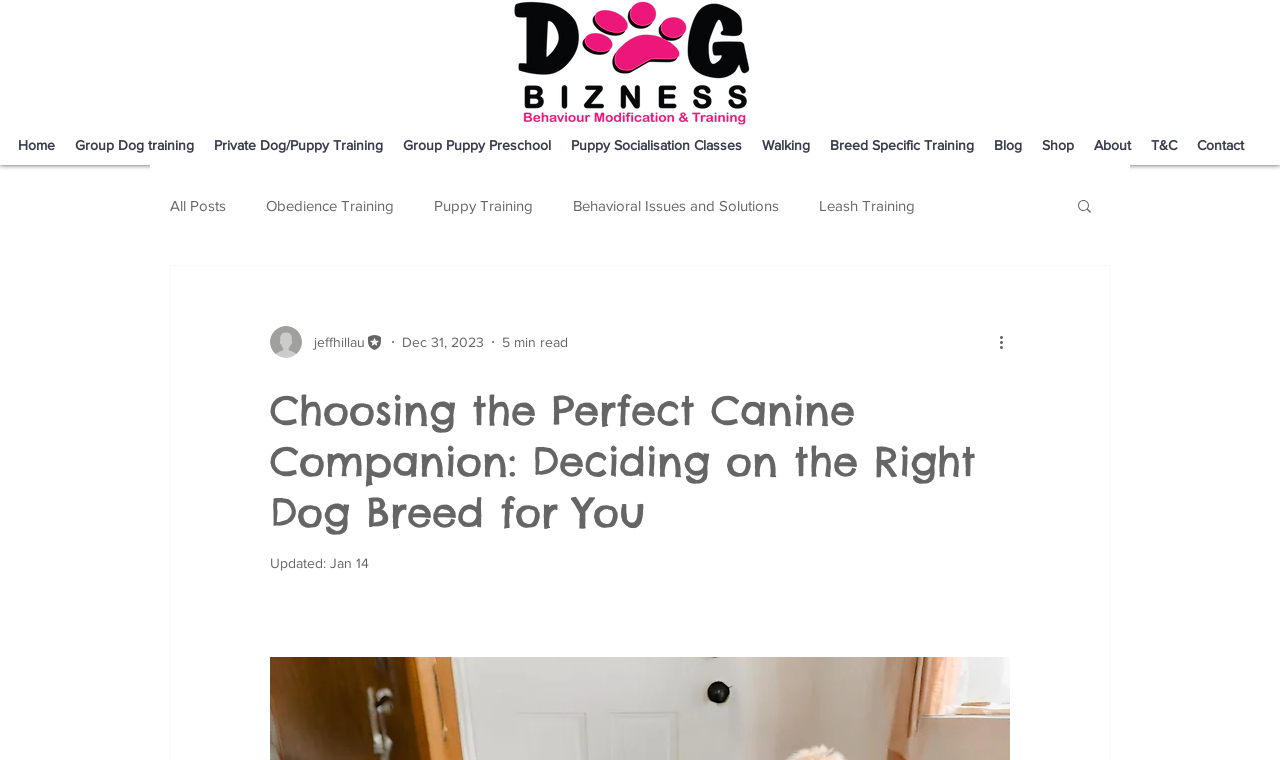Please determine the primary heading and provide its text.

Choosing the Perfect Canine Companion: Deciding on the Right Dog Breed for You